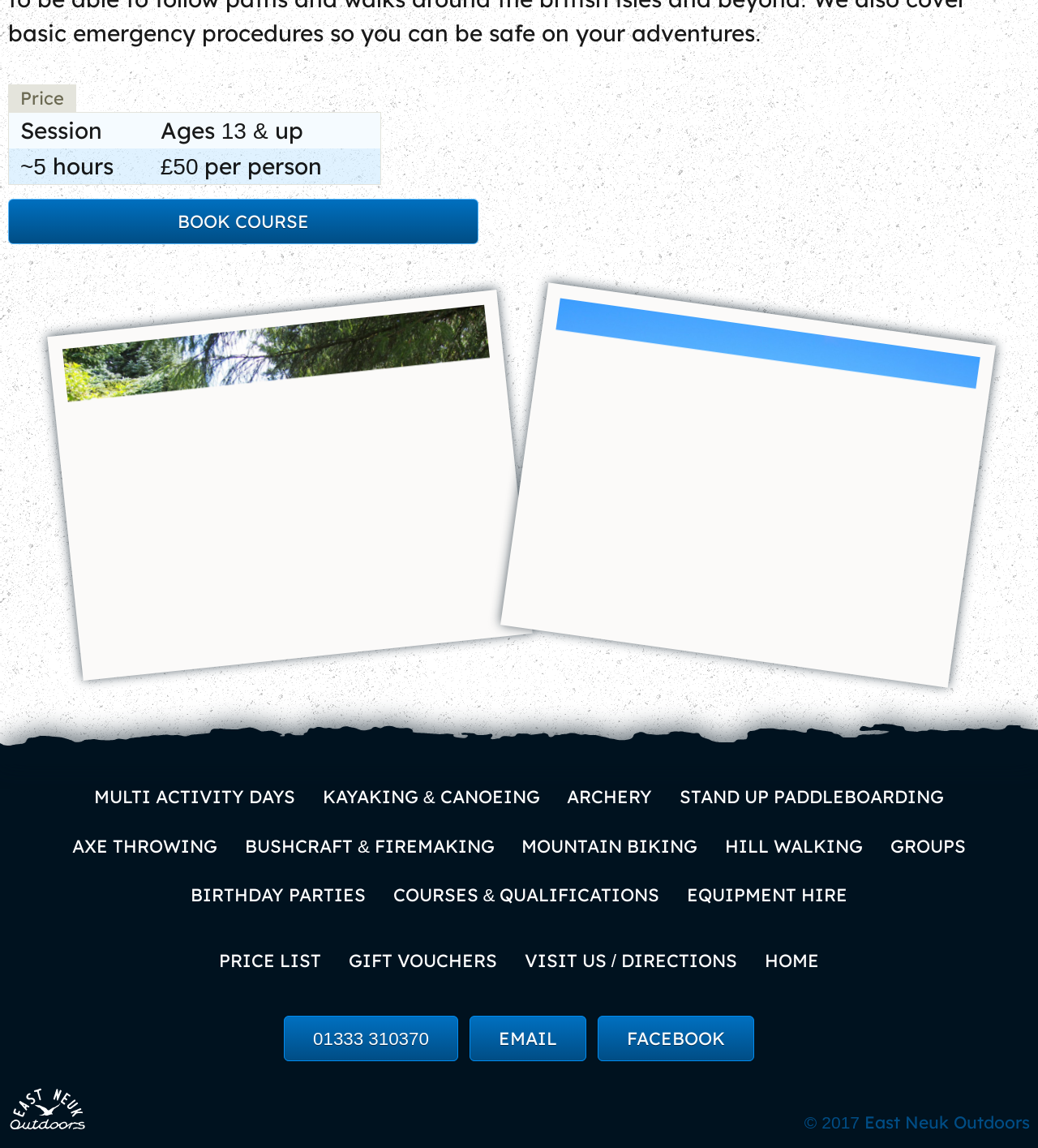Answer briefly with one word or phrase:
What is the copyright year?

2017